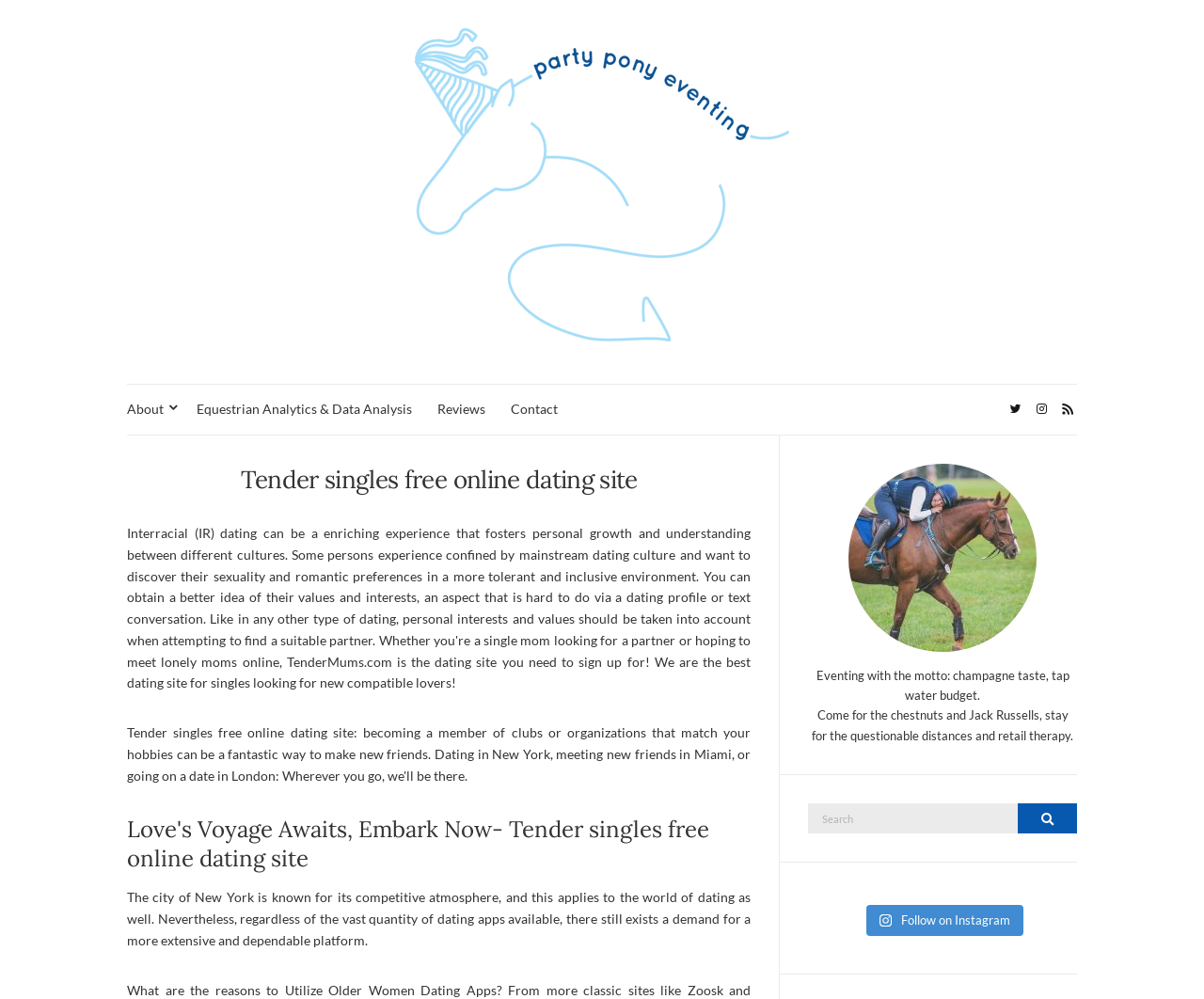Extract the bounding box coordinates for the UI element described by the text: "parent_node: Search for: name="s" placeholder="Search"". The coordinates should be in the form of [left, top, right, bottom] with values between 0 and 1.

[0.671, 0.804, 0.895, 0.834]